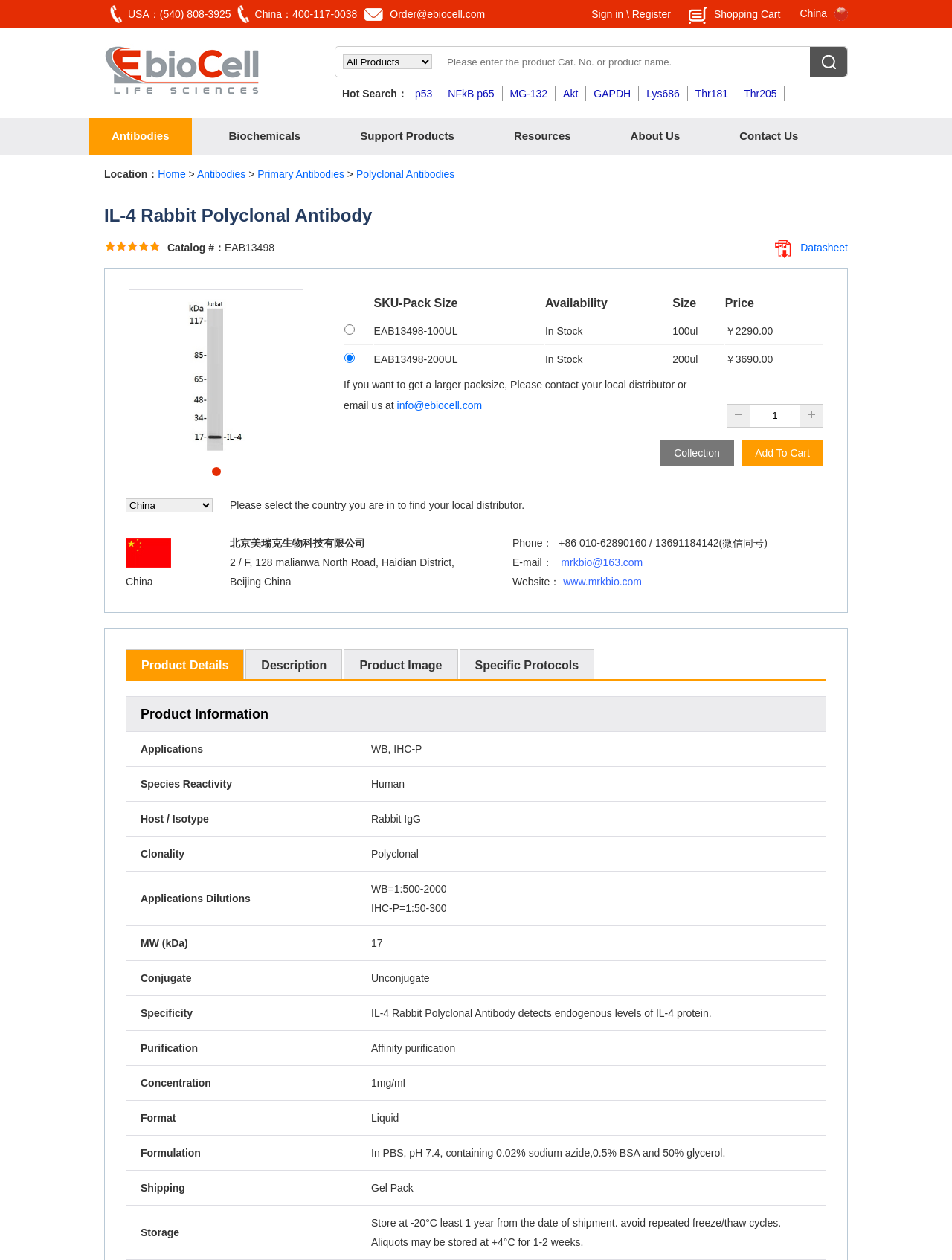Based on the description "Socioeconomic", find the bounding box of the specified UI element.

None